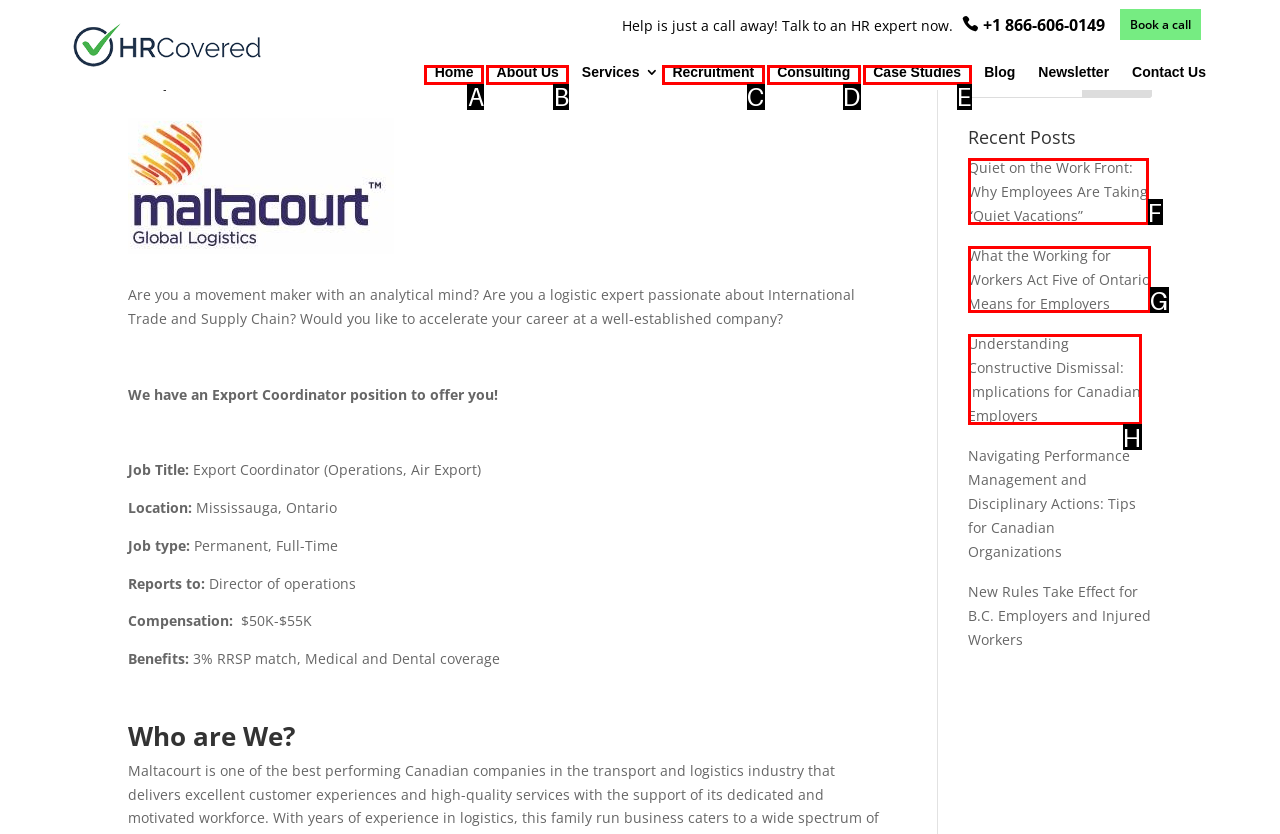Determine which HTML element fits the description: Consulting. Answer with the letter corresponding to the correct choice.

D